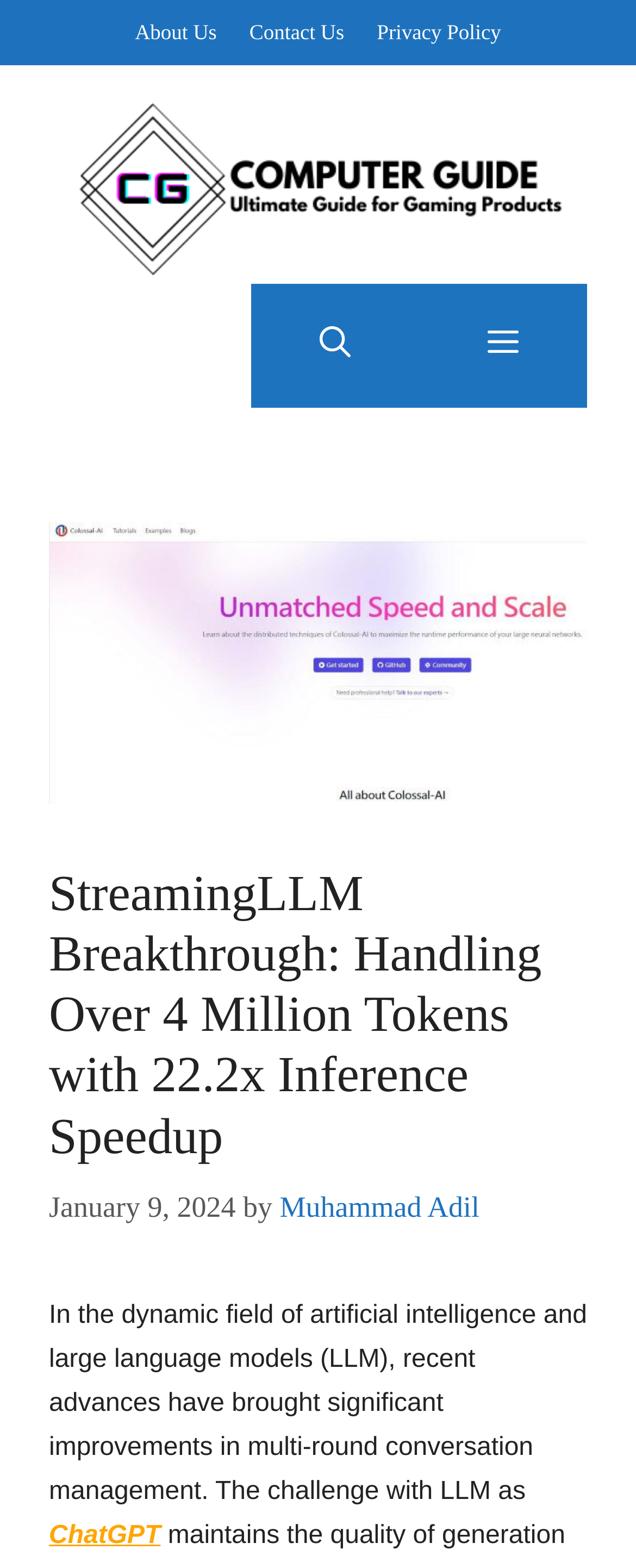Identify the bounding box coordinates for the element that needs to be clicked to fulfill this instruction: "Learn more about ChatGPT". Provide the coordinates in the format of four float numbers between 0 and 1: [left, top, right, bottom].

[0.077, 0.971, 0.252, 0.988]